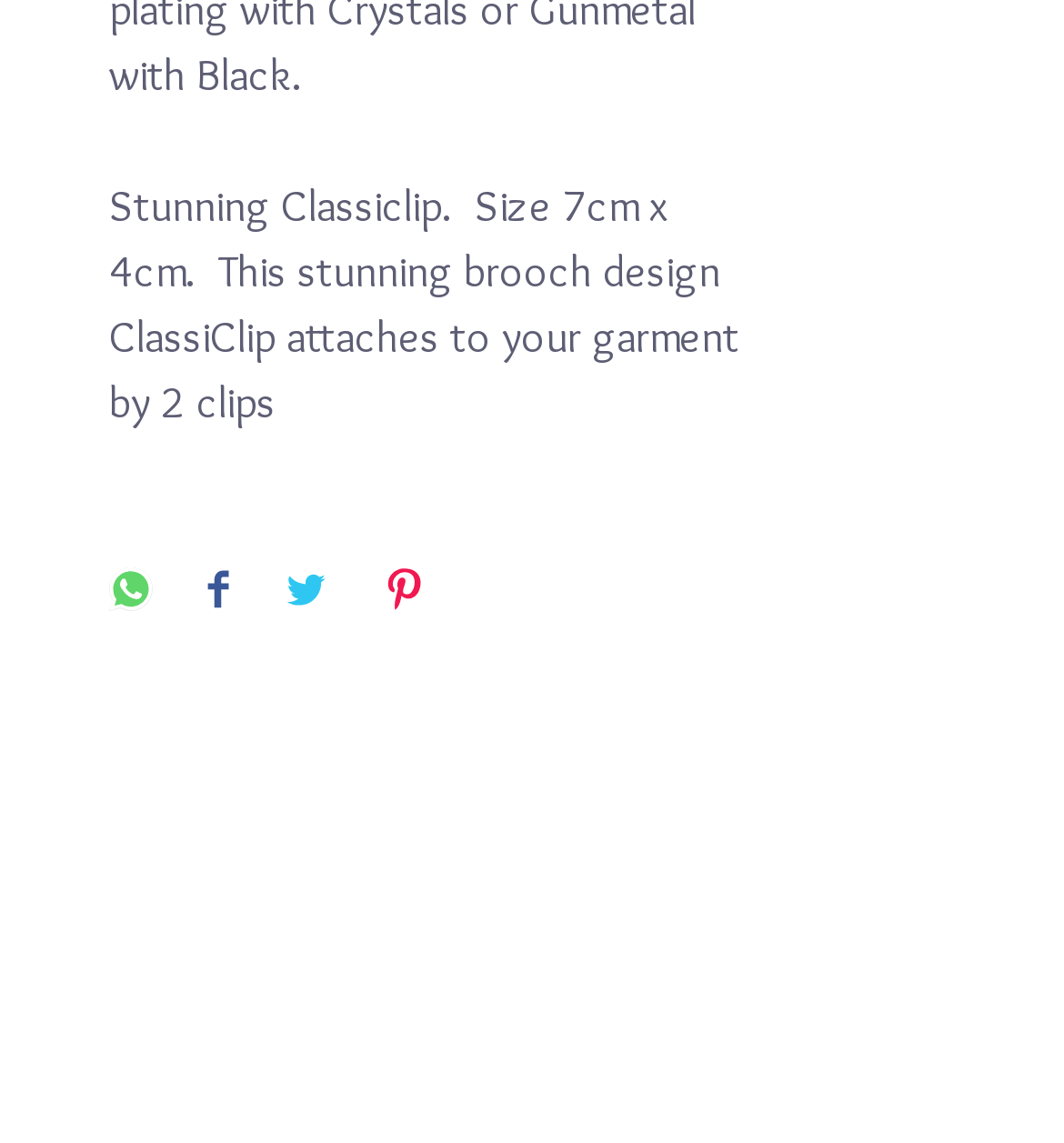Locate the UI element described by aria-label="Facebook" and provide its bounding box coordinates. Use the format (top-left x, top-left y, bottom-right x, bottom-right y) with all values as floating point numbers between 0 and 1.

[0.279, 0.749, 0.344, 0.809]